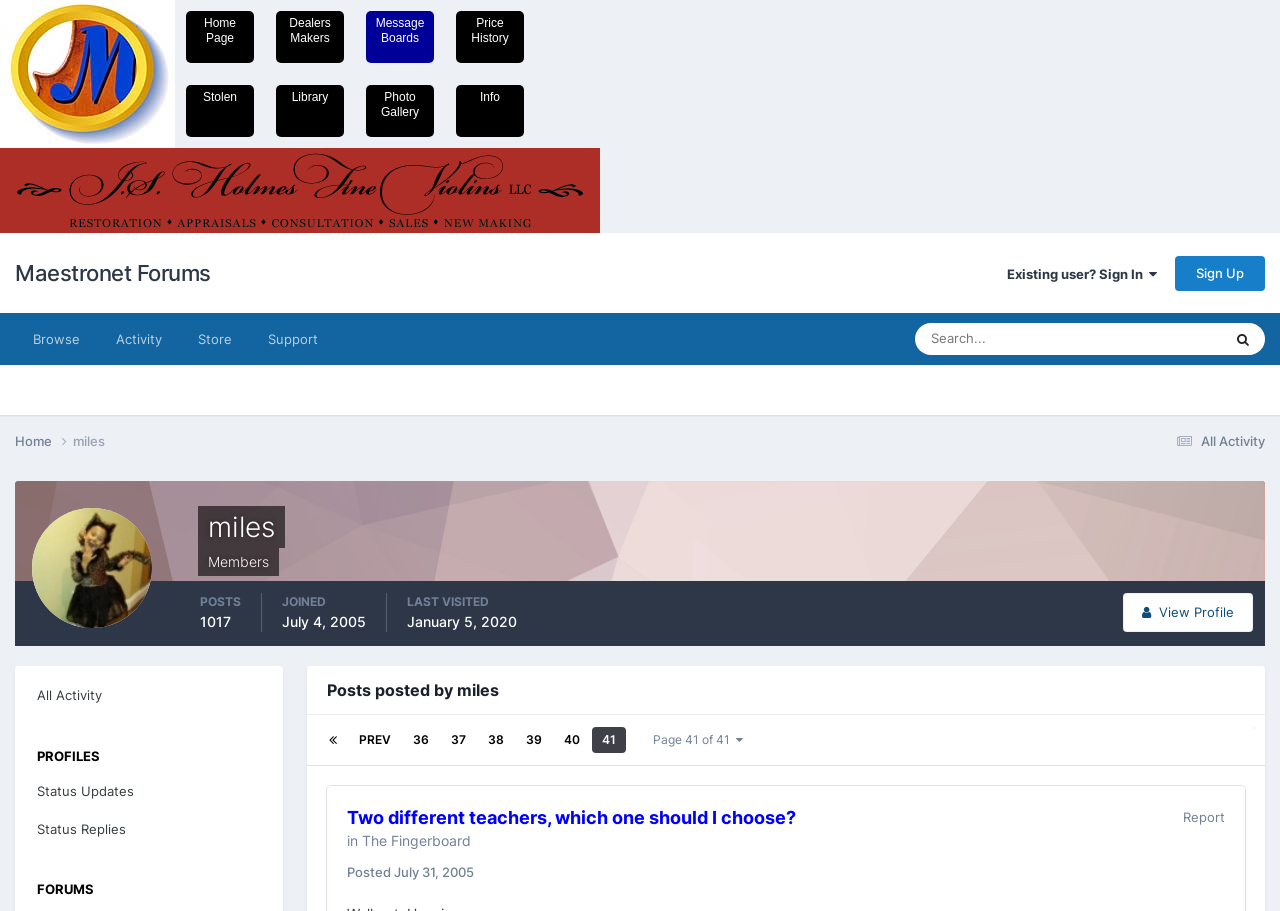Provide an in-depth caption for the contents of the webpage.

This webpage appears to be a user profile page on a forum website called Maestronet Forums. At the top of the page, there is a navigation menu with links to various sections of the website, including the home page, dealers, message boards, price history, and more. Below the navigation menu, there is a search bar and a button to sign in or sign up for an account.

The main content of the page is dedicated to the user's profile information. There is a heading with the user's name, "miles", and below it, there are several sections displaying the user's statistics, such as the number of posts they have made, when they joined the forum, and when they last visited.

To the right of the profile information, there is a section with links to the user's activity, including their posts, profiles, and forums. Below this section, there is a list of posts made by the user, with links to each post and a brief description of the post.

At the bottom of the page, there is a pagination menu with links to navigate through the user's posts, with the current page number highlighted. There is also a link to report any issues with the page.

Throughout the page, there are several images, including icons and logos, but no prominent images or graphics. The overall layout is organized and easy to navigate, with clear headings and concise text.